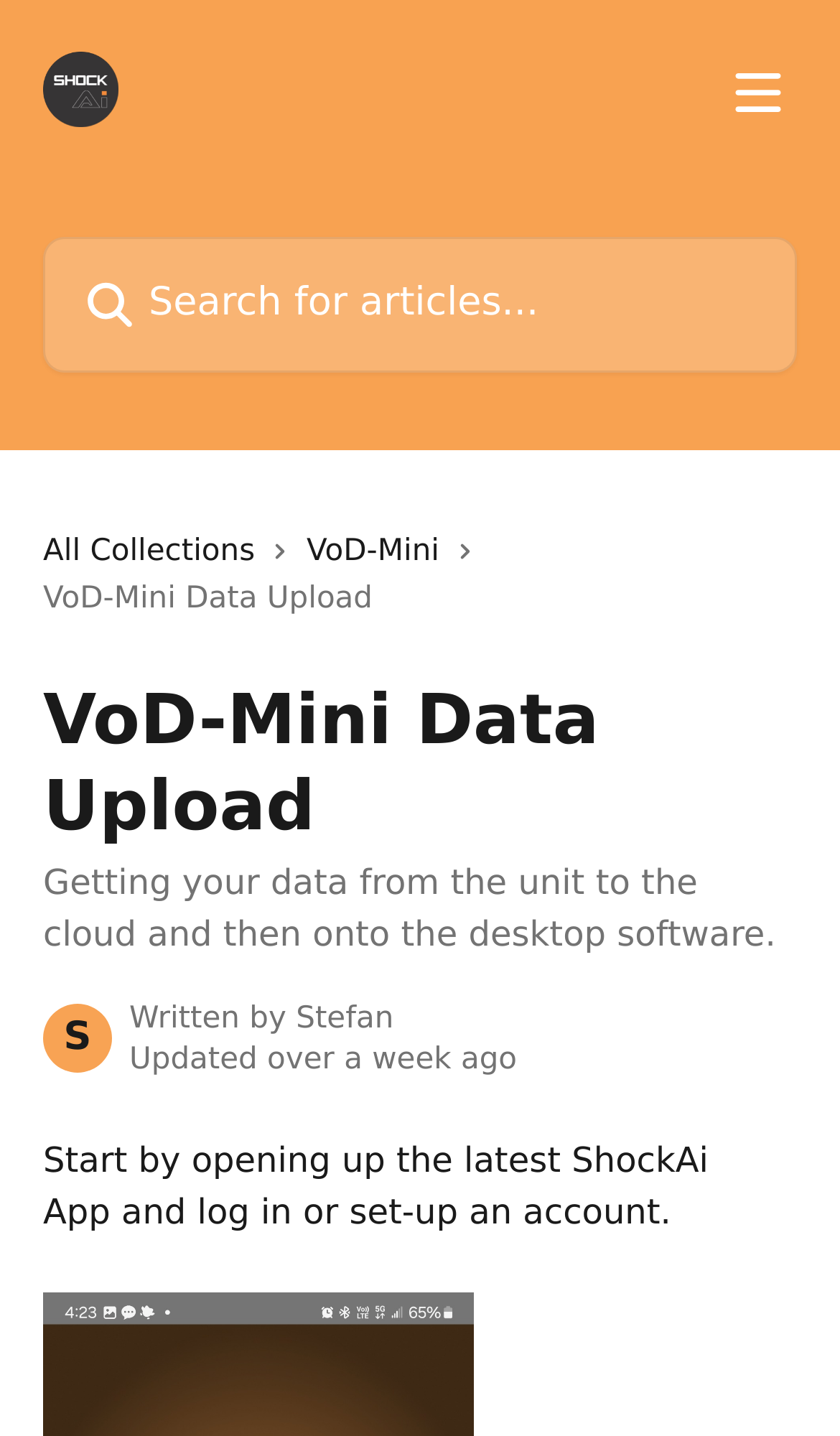What is the purpose of the textbox?
Could you answer the question with a detailed and thorough explanation?

I found the answer by looking at the textbox element with the placeholder text 'Search for articles...' in the header section of the webpage.